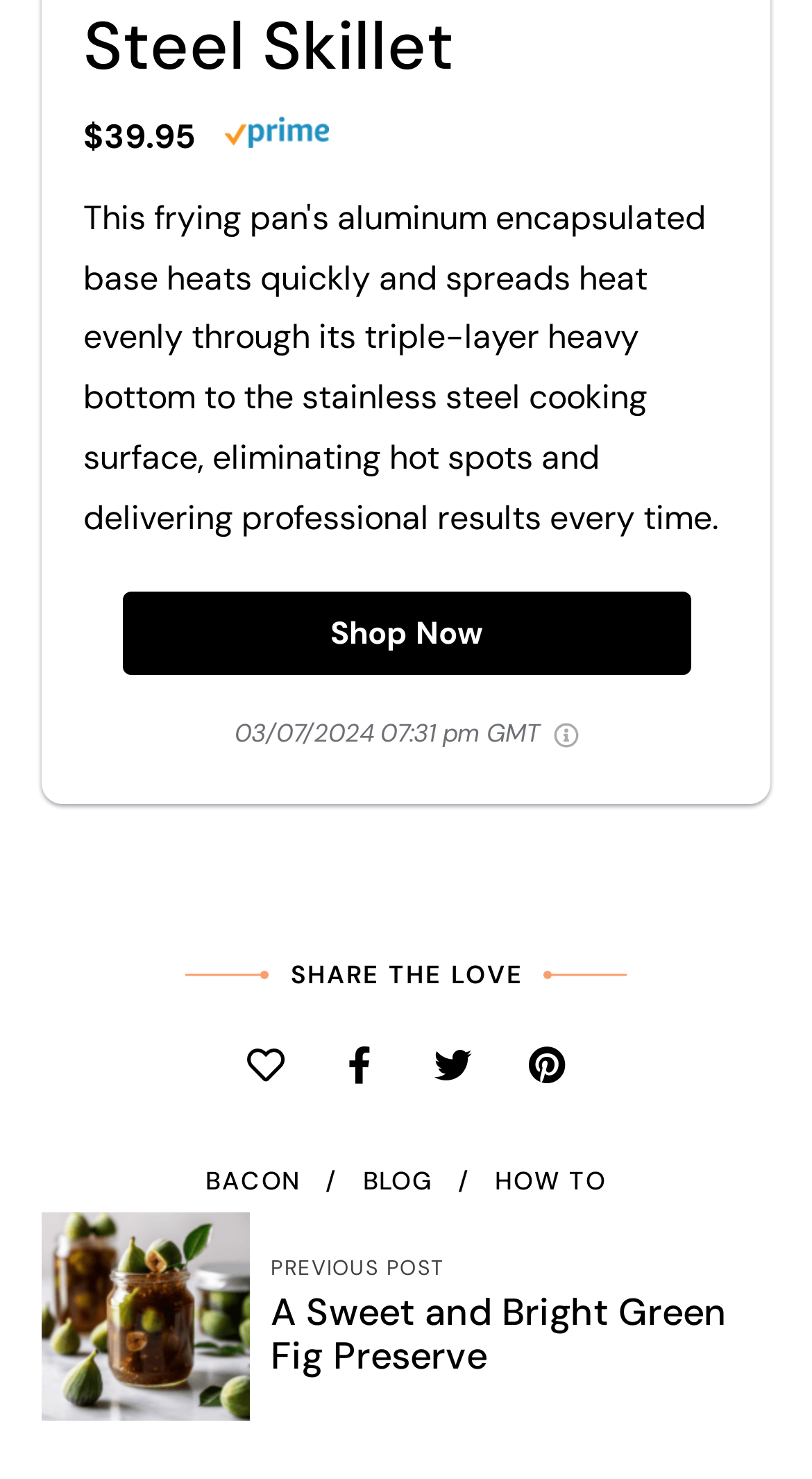Determine the bounding box coordinates (top-left x, top-left y, bottom-right x, bottom-right y) of the UI element described in the following text: blog

[0.447, 0.777, 0.579, 0.82]